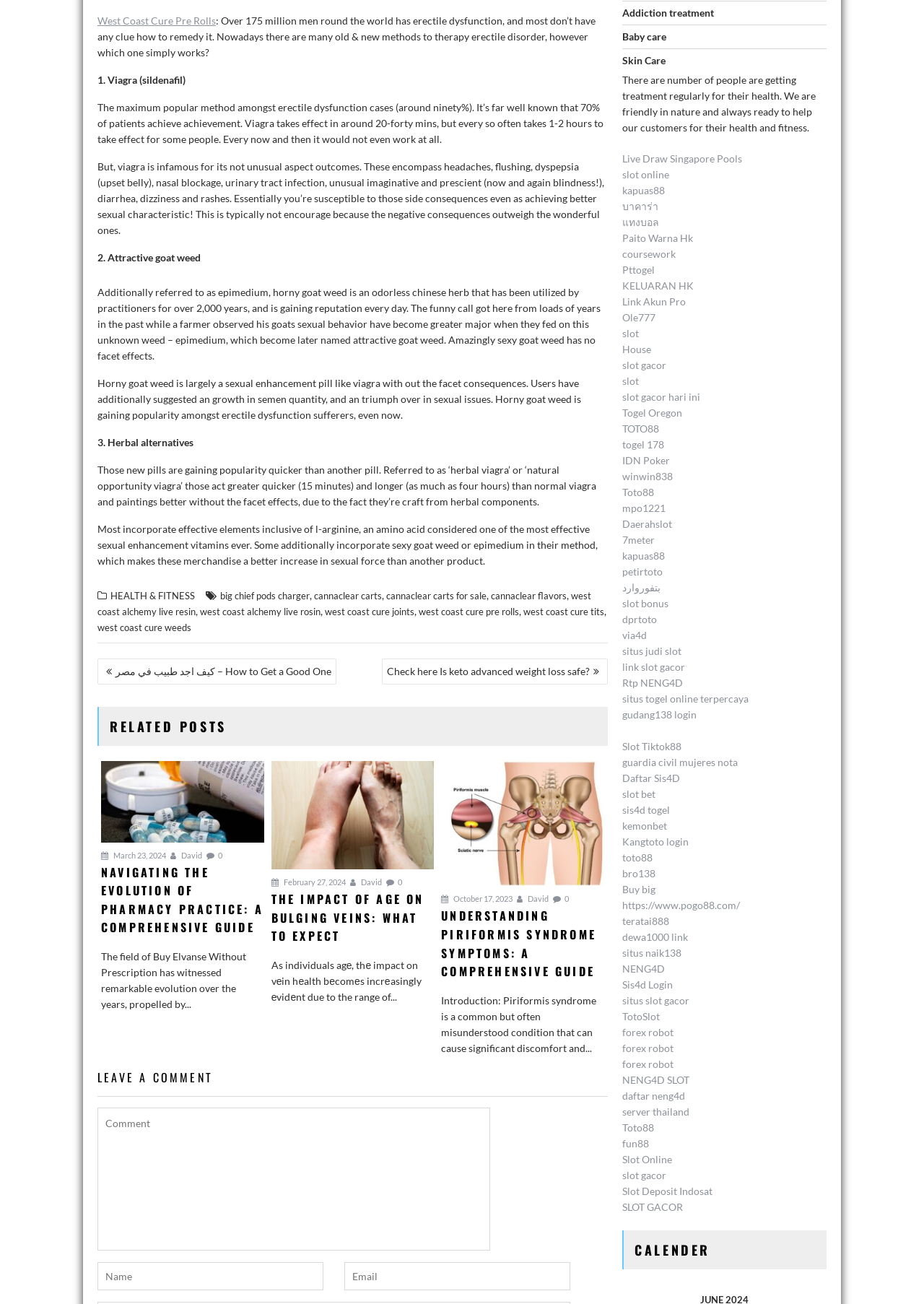Determine the bounding box coordinates of the section to be clicked to follow the instruction: "Click on the 'HEALTH & FITNESS' link". The coordinates should be given as four float numbers between 0 and 1, formatted as [left, top, right, bottom].

[0.12, 0.452, 0.211, 0.461]